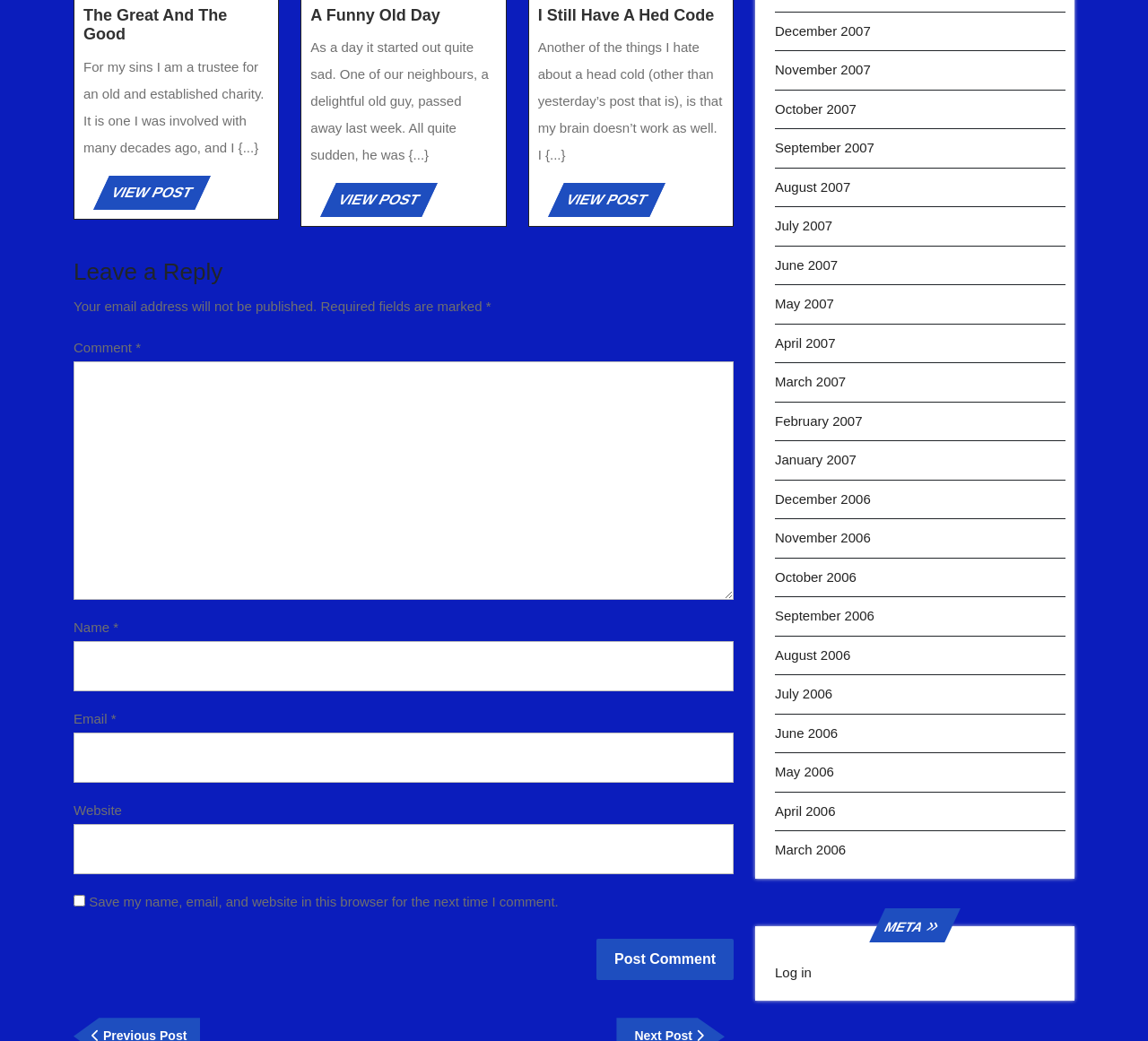Using the provided element description "parent_node: Comment * name="comment"", determine the bounding box coordinates of the UI element.

[0.064, 0.347, 0.639, 0.576]